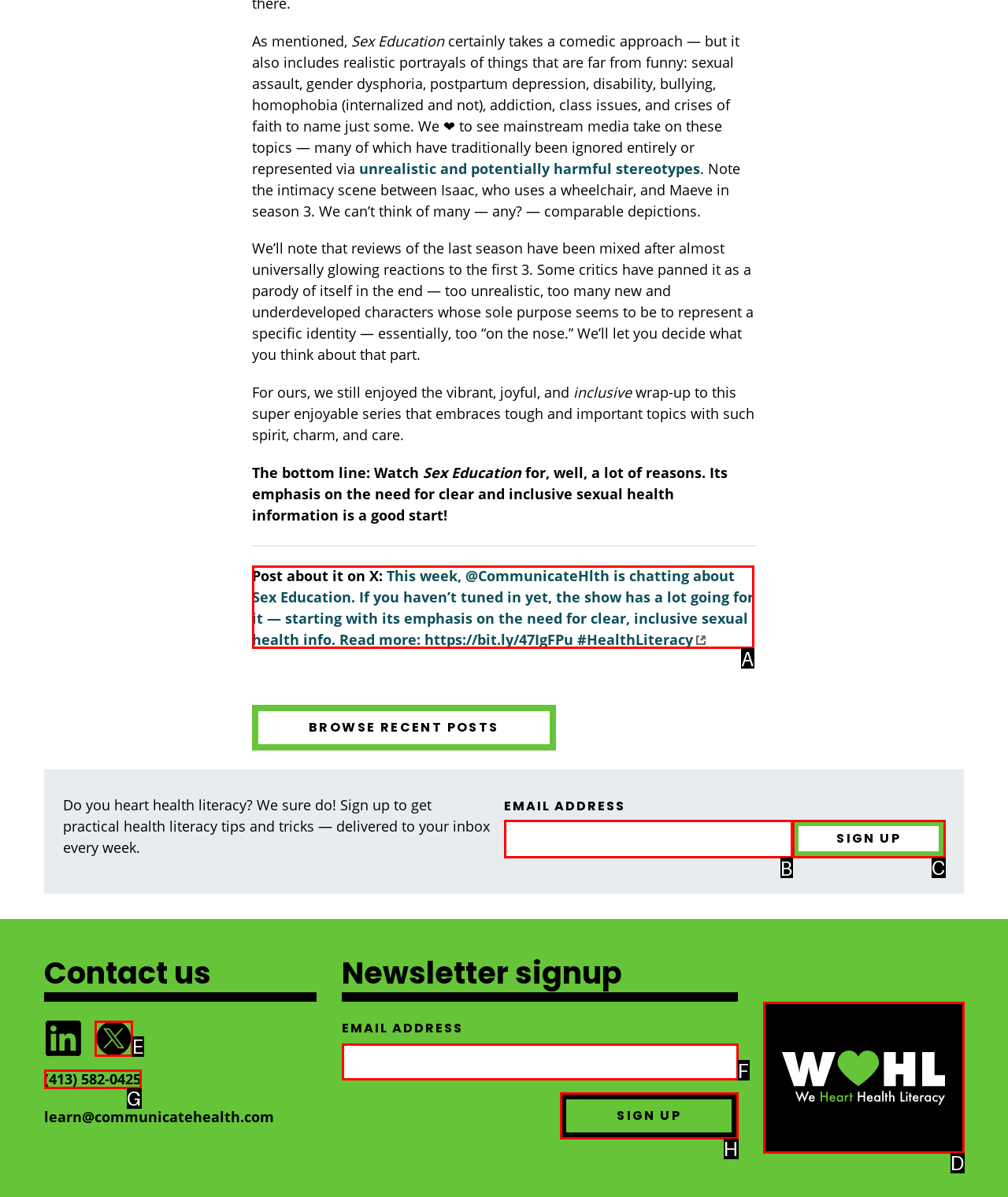Tell me which element should be clicked to achieve the following objective: Enter email address
Reply with the letter of the correct option from the displayed choices.

B